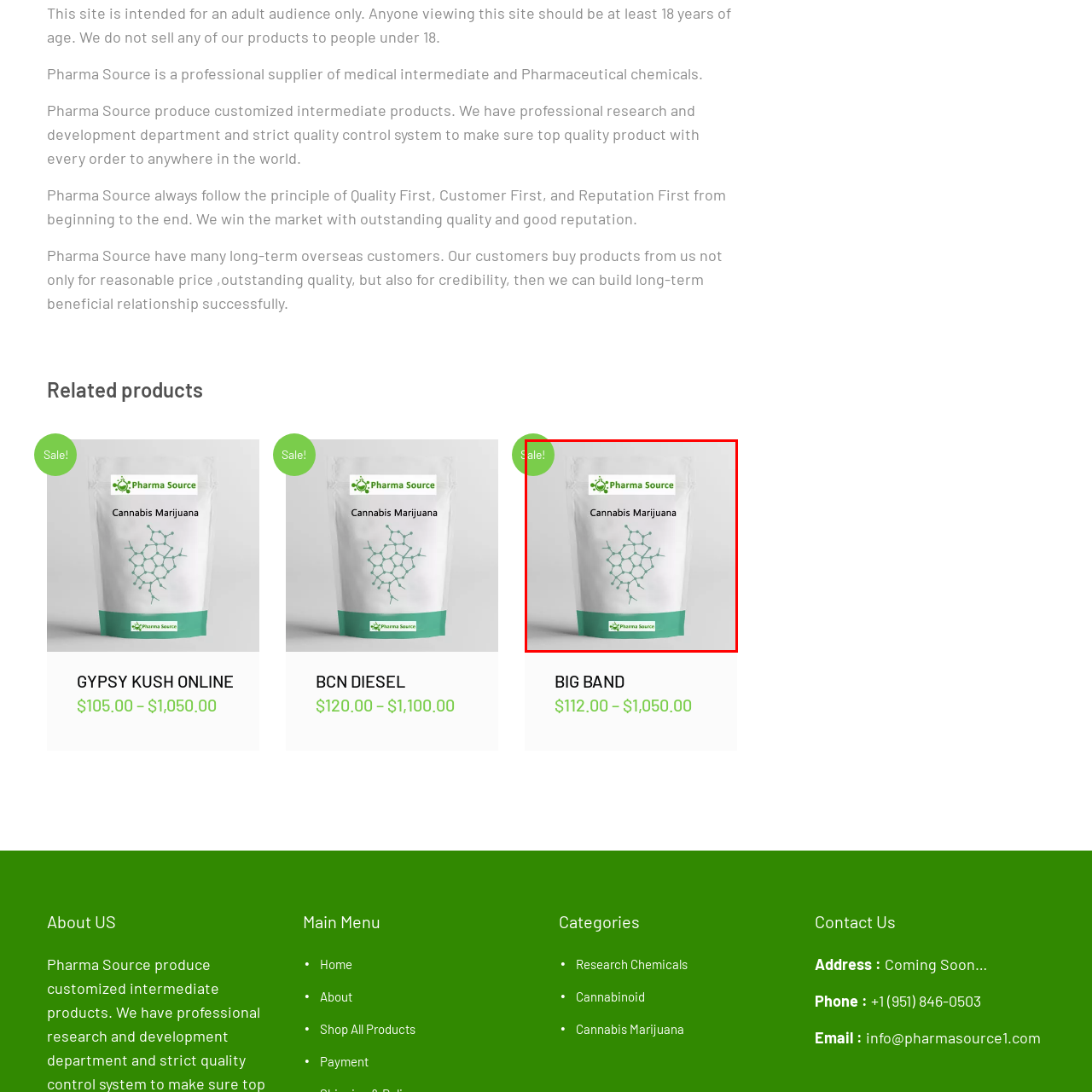Pay attention to the red boxed area, What is the shape of the 'Sale!' label? Provide a one-word or short phrase response.

Circle